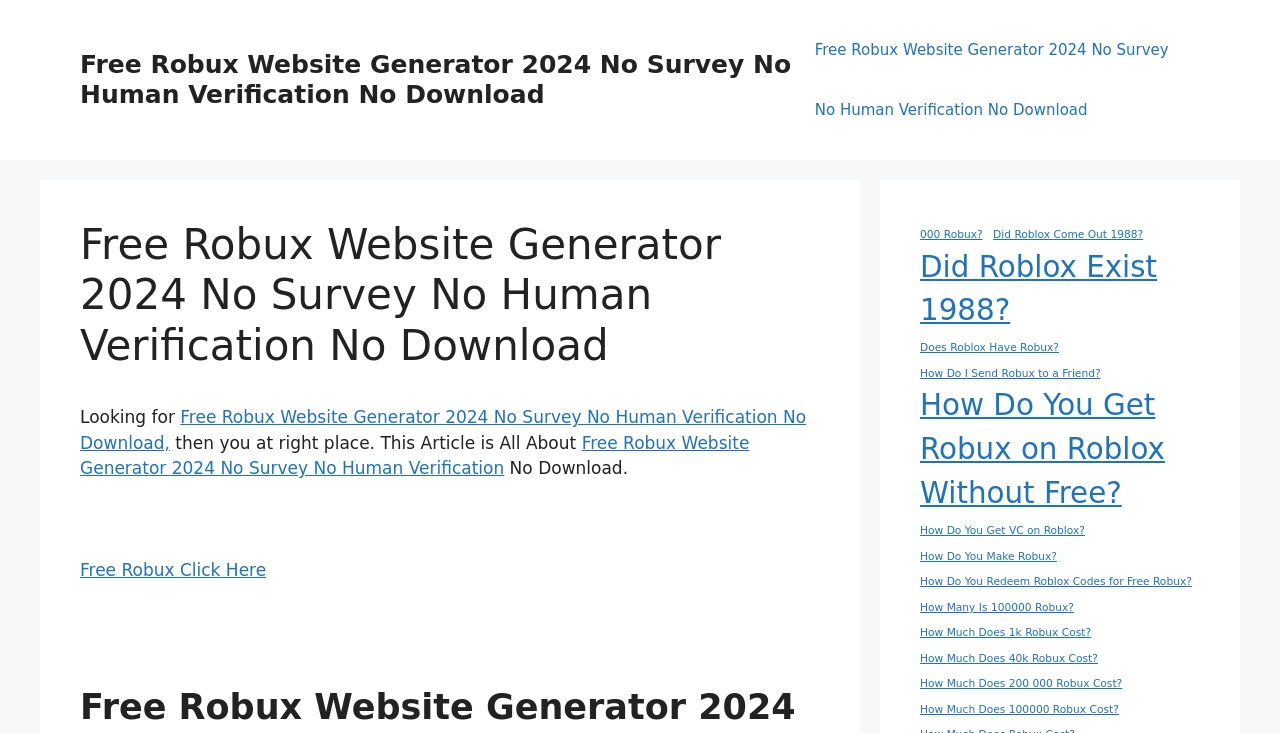Please identify the bounding box coordinates of the area that needs to be clicked to follow this instruction: "Click on the 'Free Robux Click Here' link".

[0.062, 0.764, 0.208, 0.792]